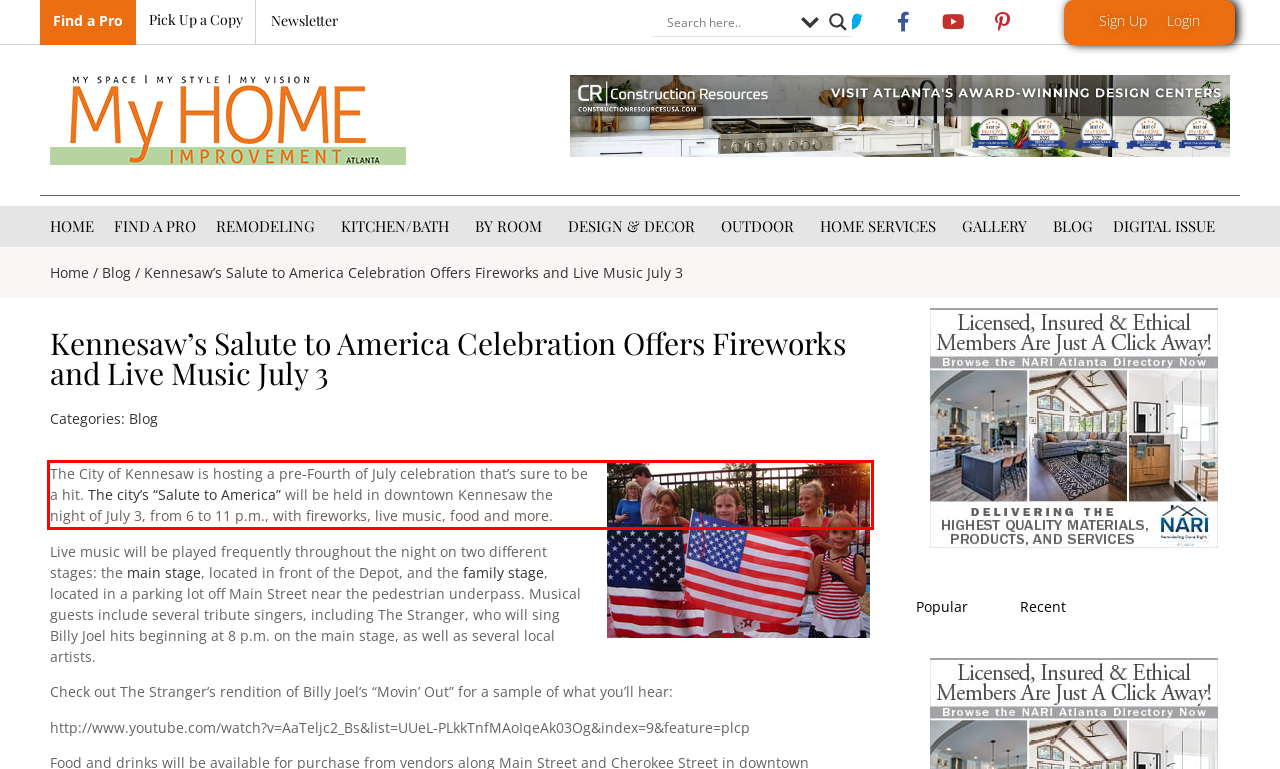Look at the screenshot of the webpage, locate the red rectangle bounding box, and generate the text content that it contains.

The City of Kennesaw is hosting a pre-Fourth of July celebration that’s sure to be a hit. The city’s “Salute to America” will be held in downtown Kennesaw the night of July 3, from 6 to 11 p.m., with fireworks, live music, food and more.